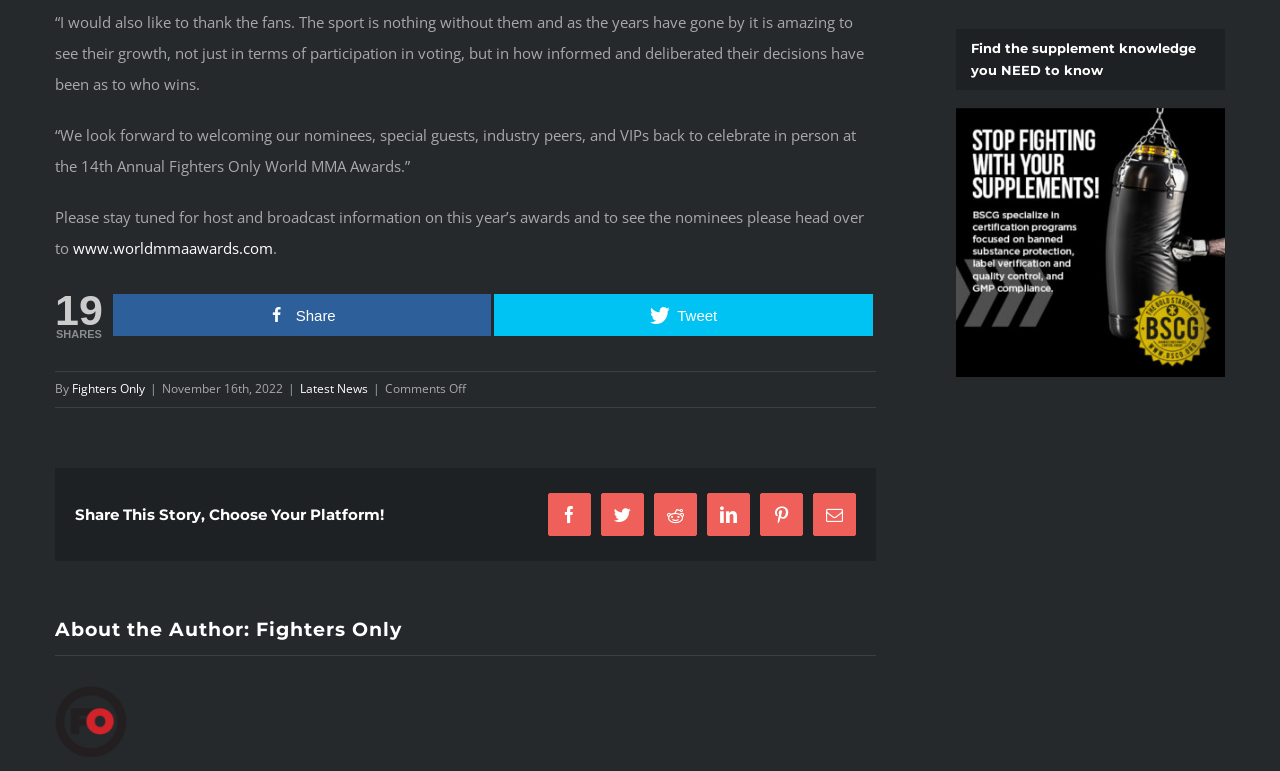How many years have the awards been running? Please answer the question using a single word or phrase based on the image.

14